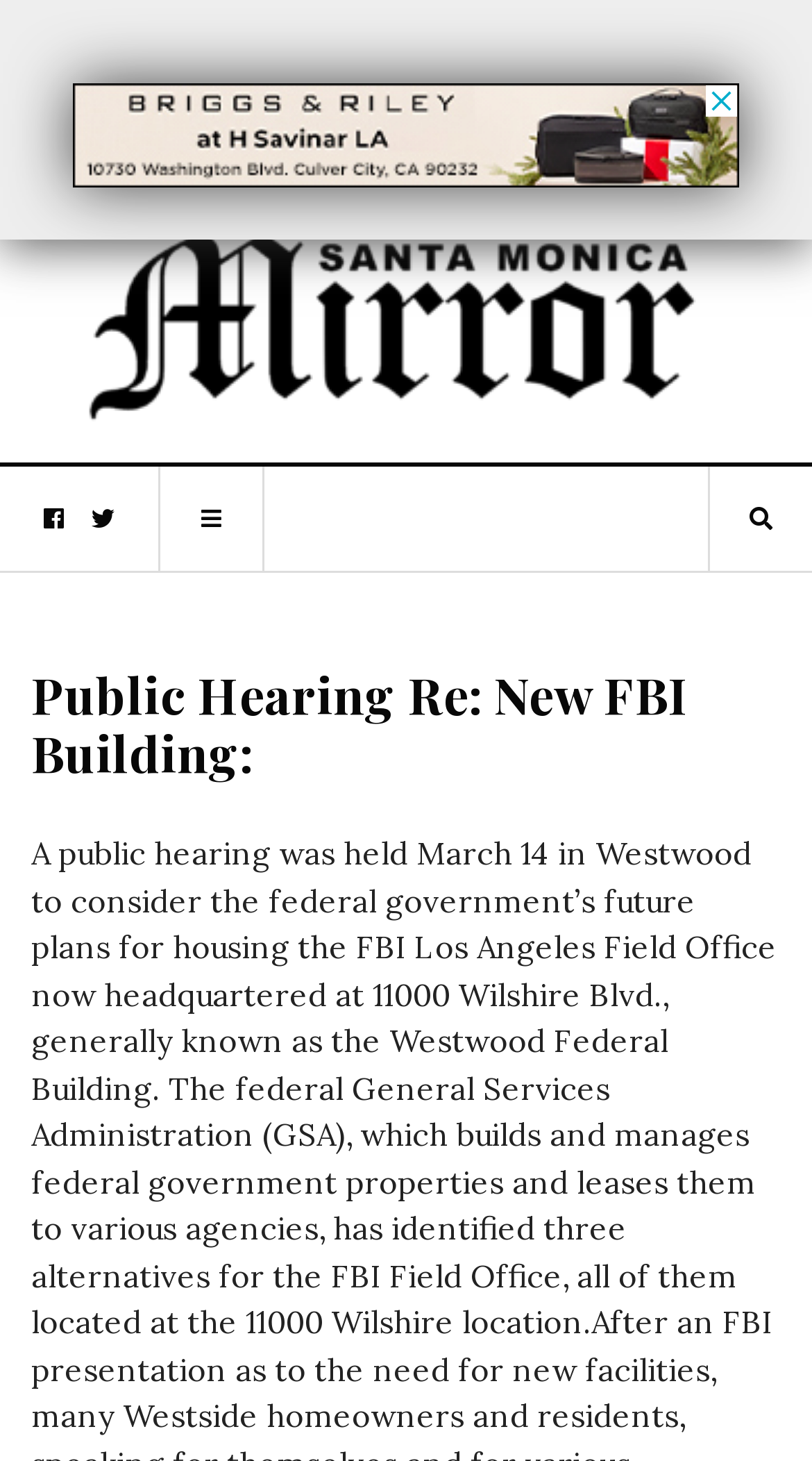Extract the bounding box for the UI element that matches this description: "alt="SM Mirror"".

[0.096, 0.182, 0.865, 0.252]